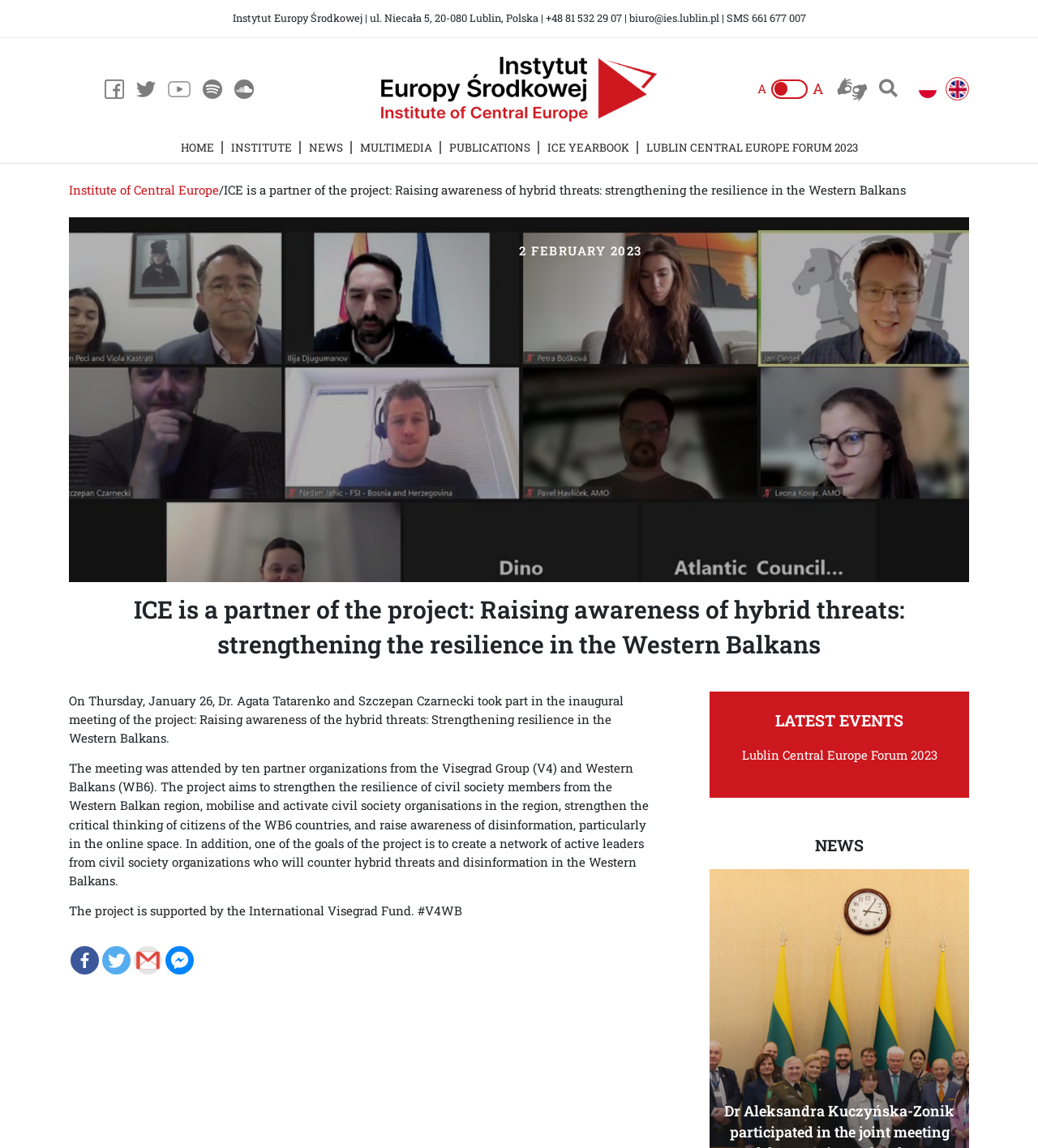Bounding box coordinates should be provided in the format (top-left x, top-left y, bottom-right x, bottom-right y) with all values between 0 and 1. Identify the bounding box for this UI element: Lublin Central Europe Forum 2023

[0.614, 0.121, 0.834, 0.136]